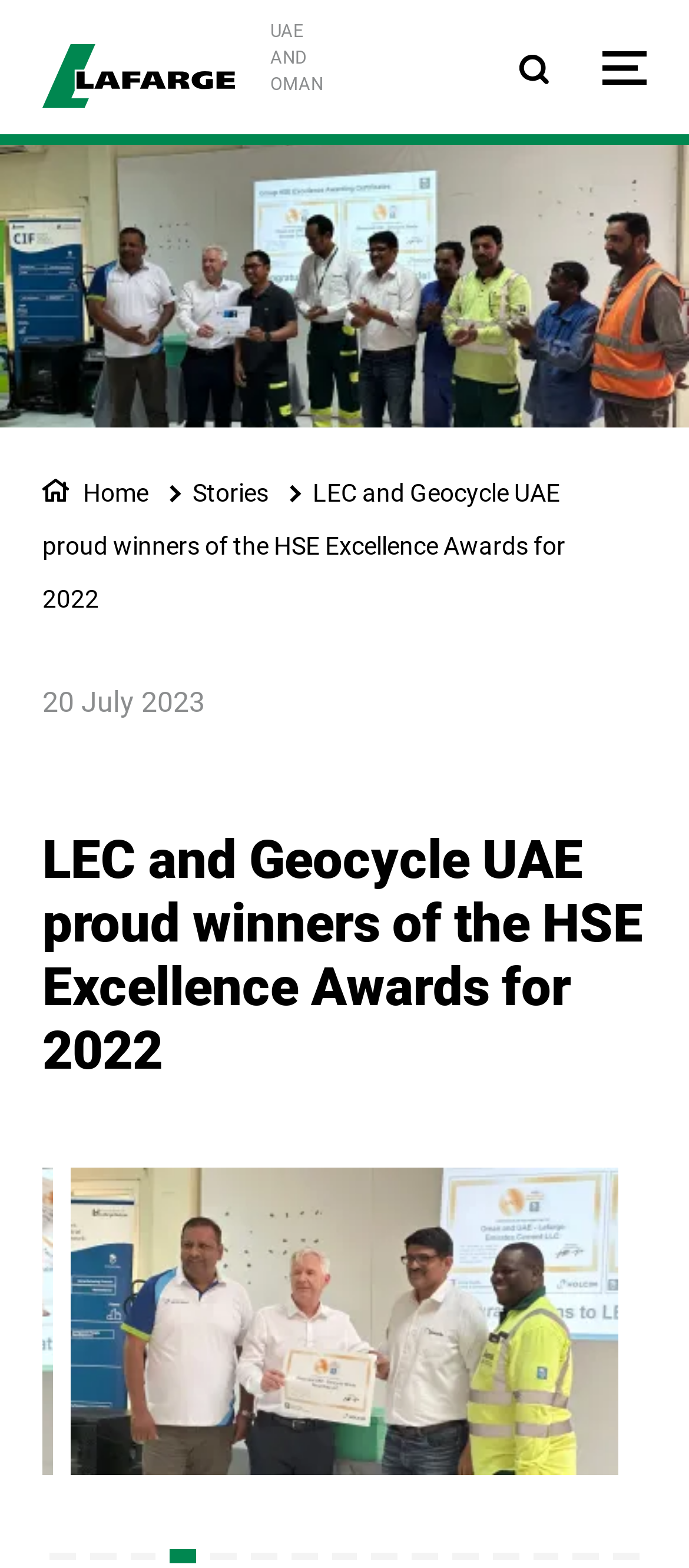Provide the bounding box coordinates of the section that needs to be clicked to accomplish the following instruction: "Click the logo."

[0.062, 0.028, 0.341, 0.069]